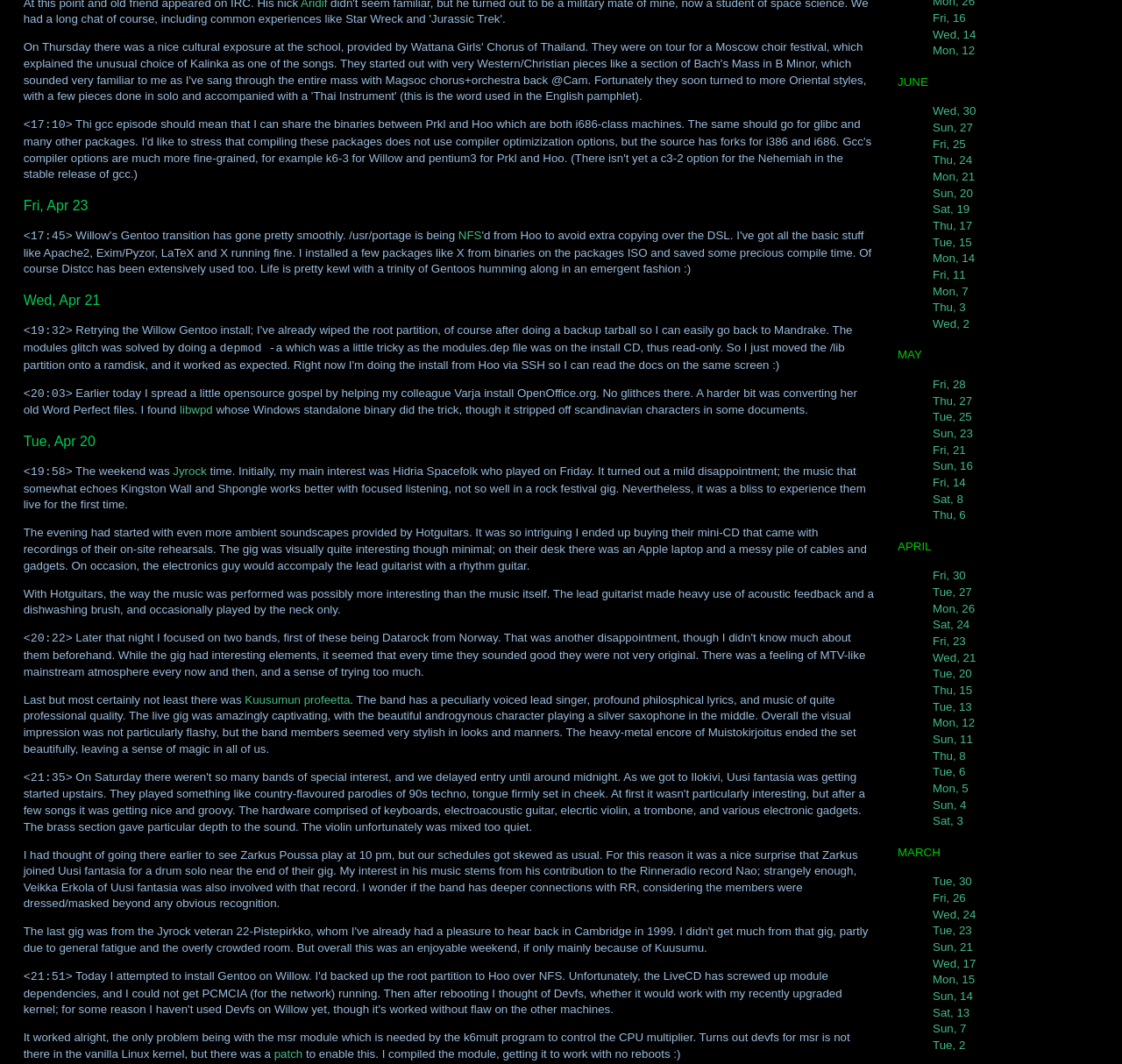Identify the bounding box coordinates for the UI element mentioned here: "Sun, 21". Provide the coordinates as four float values between 0 and 1, i.e., [left, top, right, bottom].

[0.831, 0.884, 0.867, 0.896]